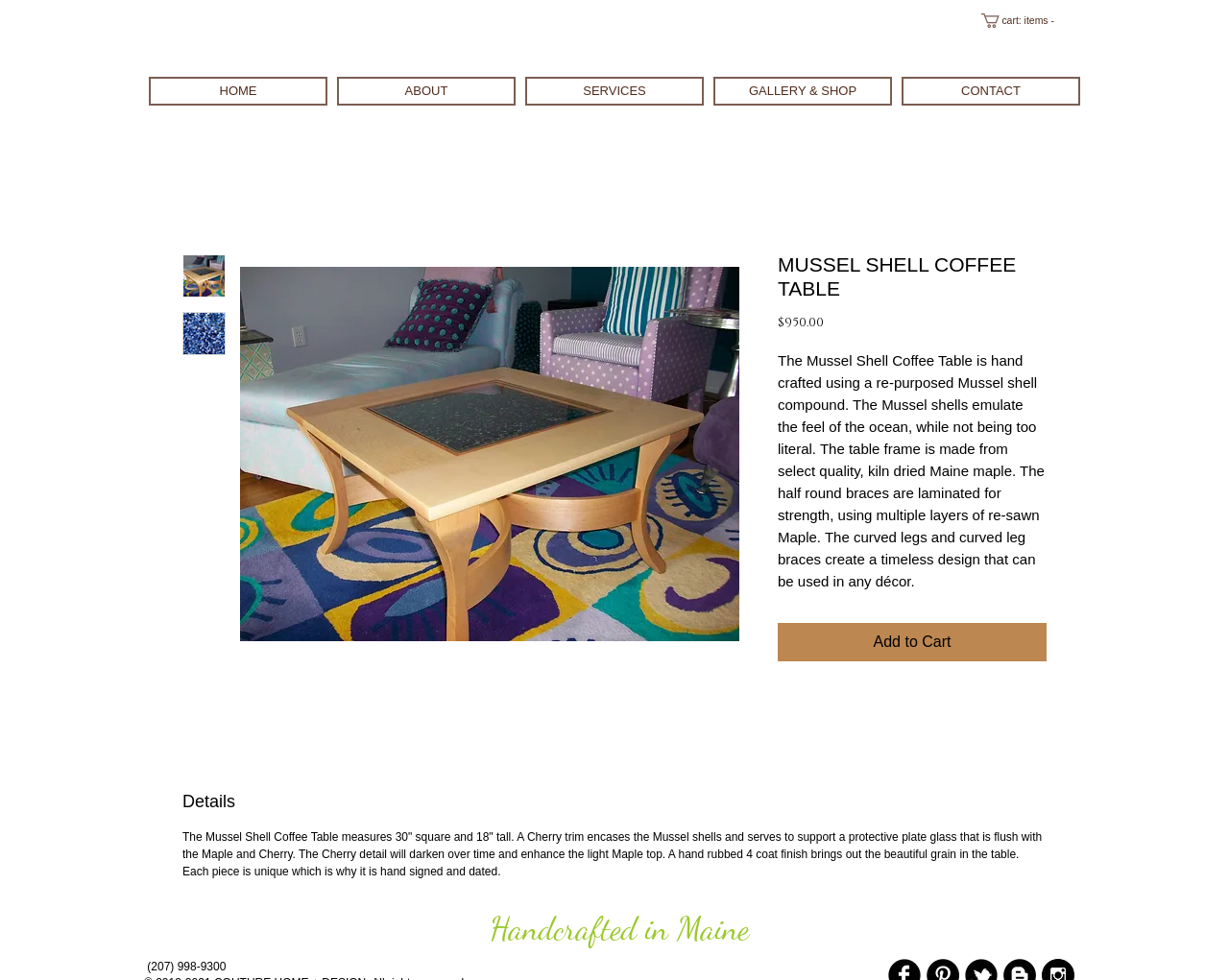Specify the bounding box coordinates of the element's region that should be clicked to achieve the following instruction: "Read 'Common Mistakes to Avoid When Growing Herbs from Seeds'". The bounding box coordinates consist of four float numbers between 0 and 1, in the format [left, top, right, bottom].

None